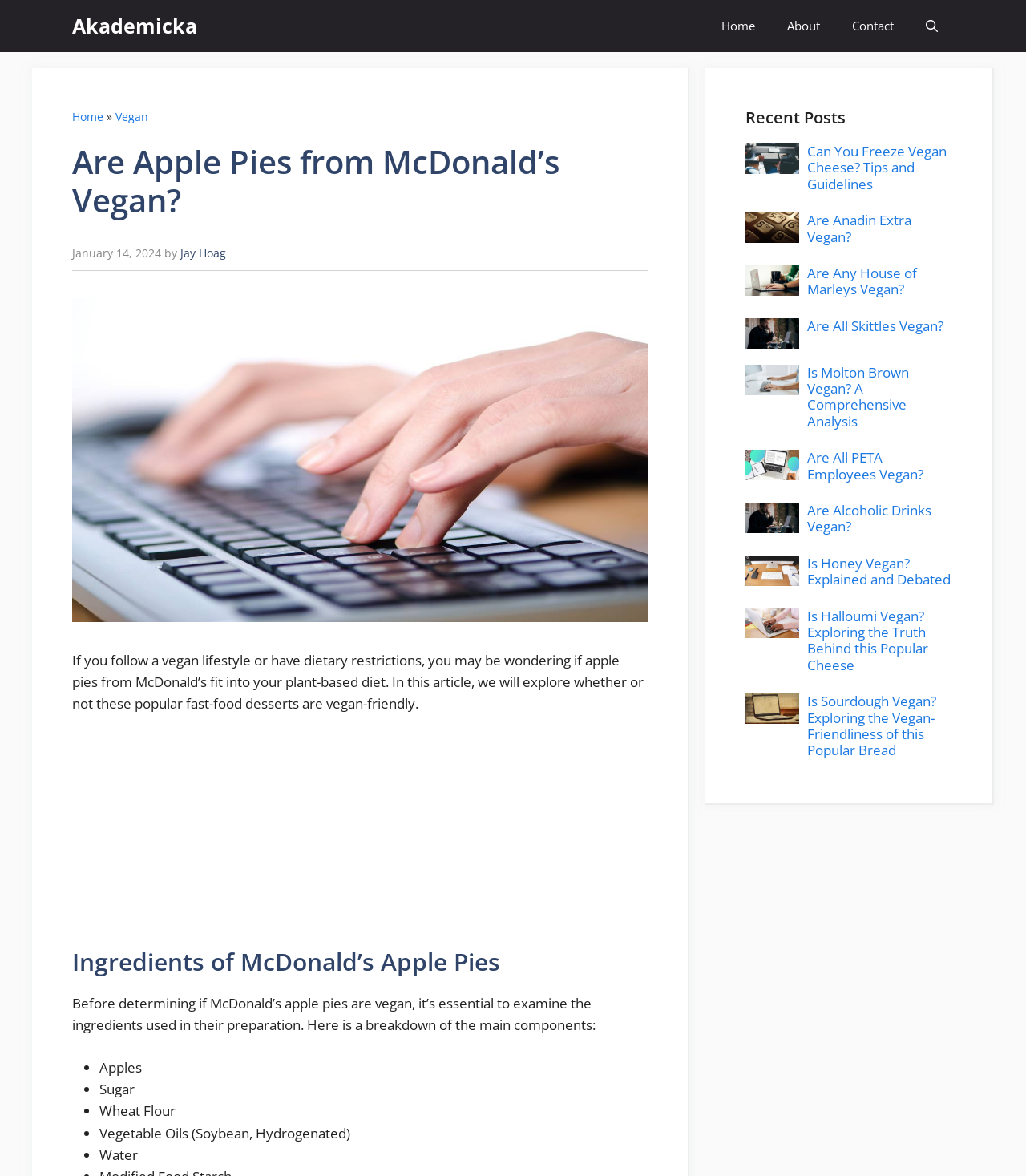Predict the bounding box coordinates of the area that should be clicked to accomplish the following instruction: "Click the 'Home' link in the navigation bar". The bounding box coordinates should consist of four float numbers between 0 and 1, i.e., [left, top, right, bottom].

[0.688, 0.0, 0.752, 0.044]